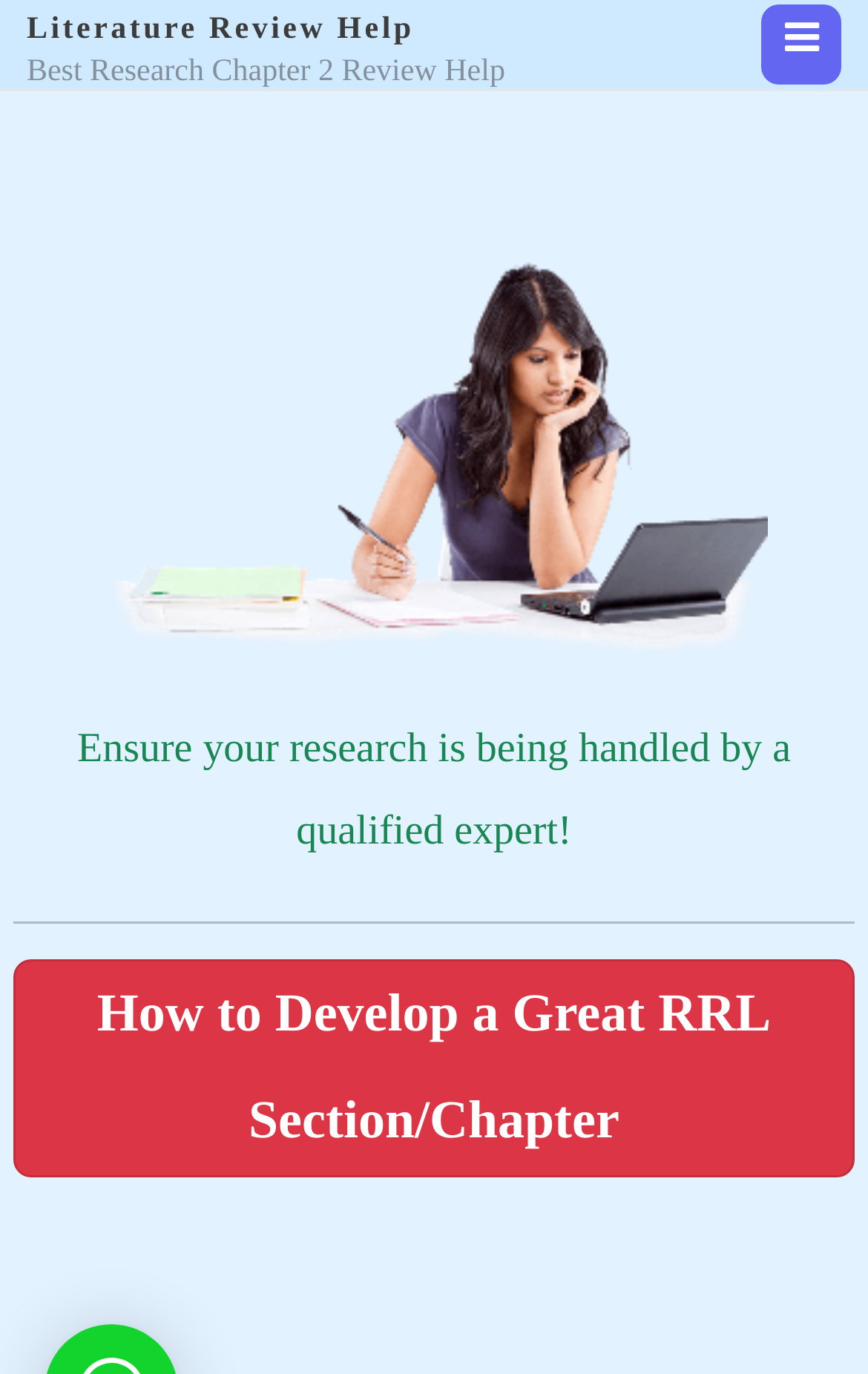Give a one-word or short phrase answer to the question: 
What is the image on the webpage about?

Literature review writing experts